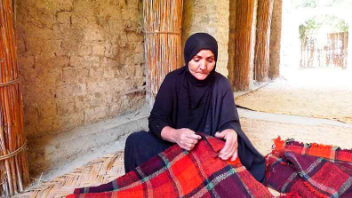Explain the contents of the image with as much detail as possible.

In this captivating image, a skilled Iraqi woman is engaged in a traditional craft, meticulously stitching together vibrant textiles that reflect her cultural heritage. Dressed in a black hijab and clothing, she exudes concentration and dedication as she works on a richly patterned piece of fabric. The warm colors of the textile, featuring bold reds and intricate patterns, stand out against the rustic backdrop of her surroundings, highlighting the connection between her craft and the historic environment of the Mesopotamian Marshes. This scene embodies the resilience of the Marsh Arab women's weaving traditions, which are not only a form of artistic expression but also a vital aspect of their cultural identity, preserved against historical challenges. The image beautifully captures the essence of the ancient textile arts of Iraq, emphasizing the importance of community and craftsmanship in sustaining cultural legacies.